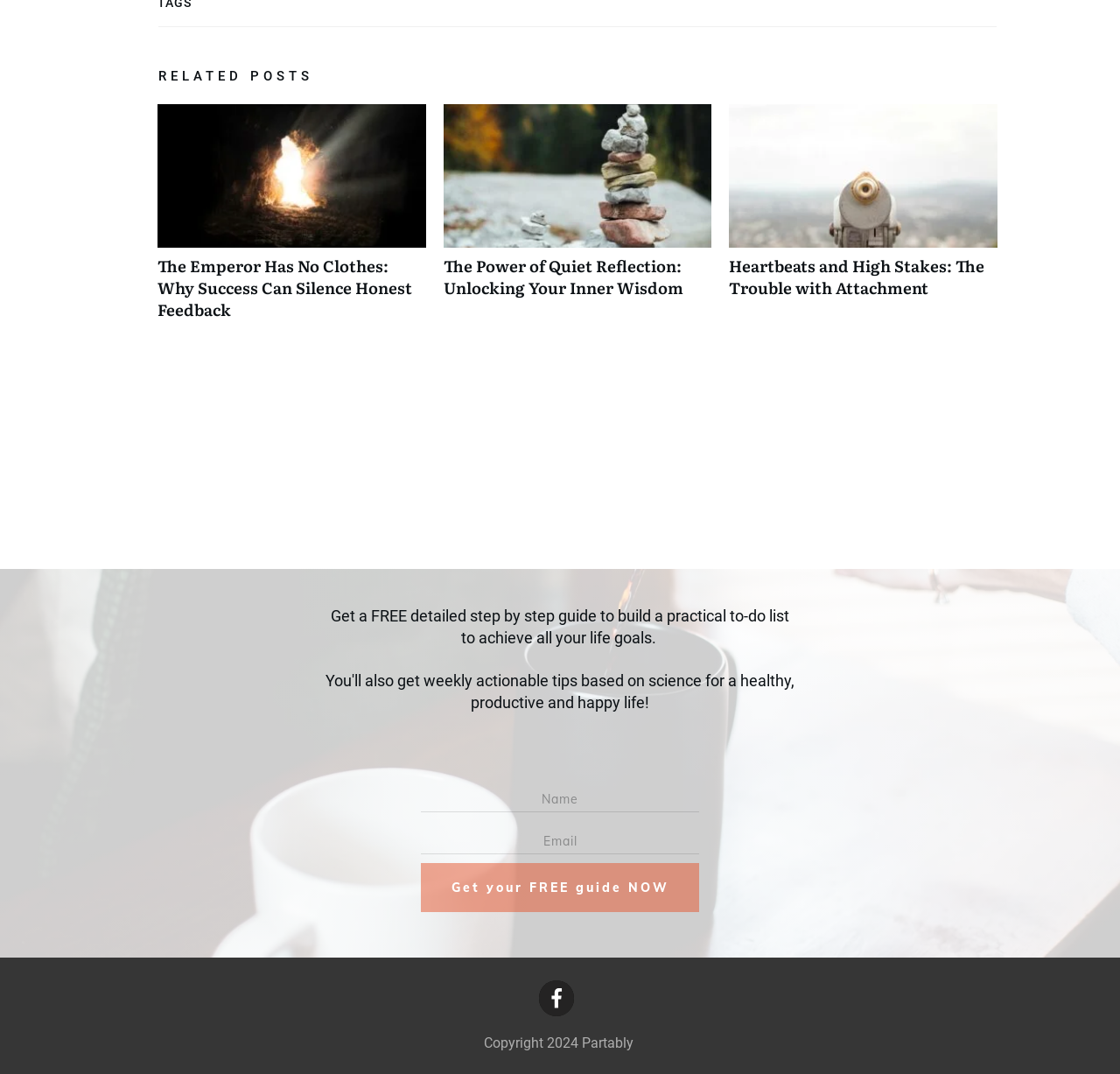Please give the bounding box coordinates of the area that should be clicked to fulfill the following instruction: "Click on the 'Get your FREE guide NOW' button". The coordinates should be in the format of four float numbers from 0 to 1, i.e., [left, top, right, bottom].

[0.376, 0.804, 0.624, 0.849]